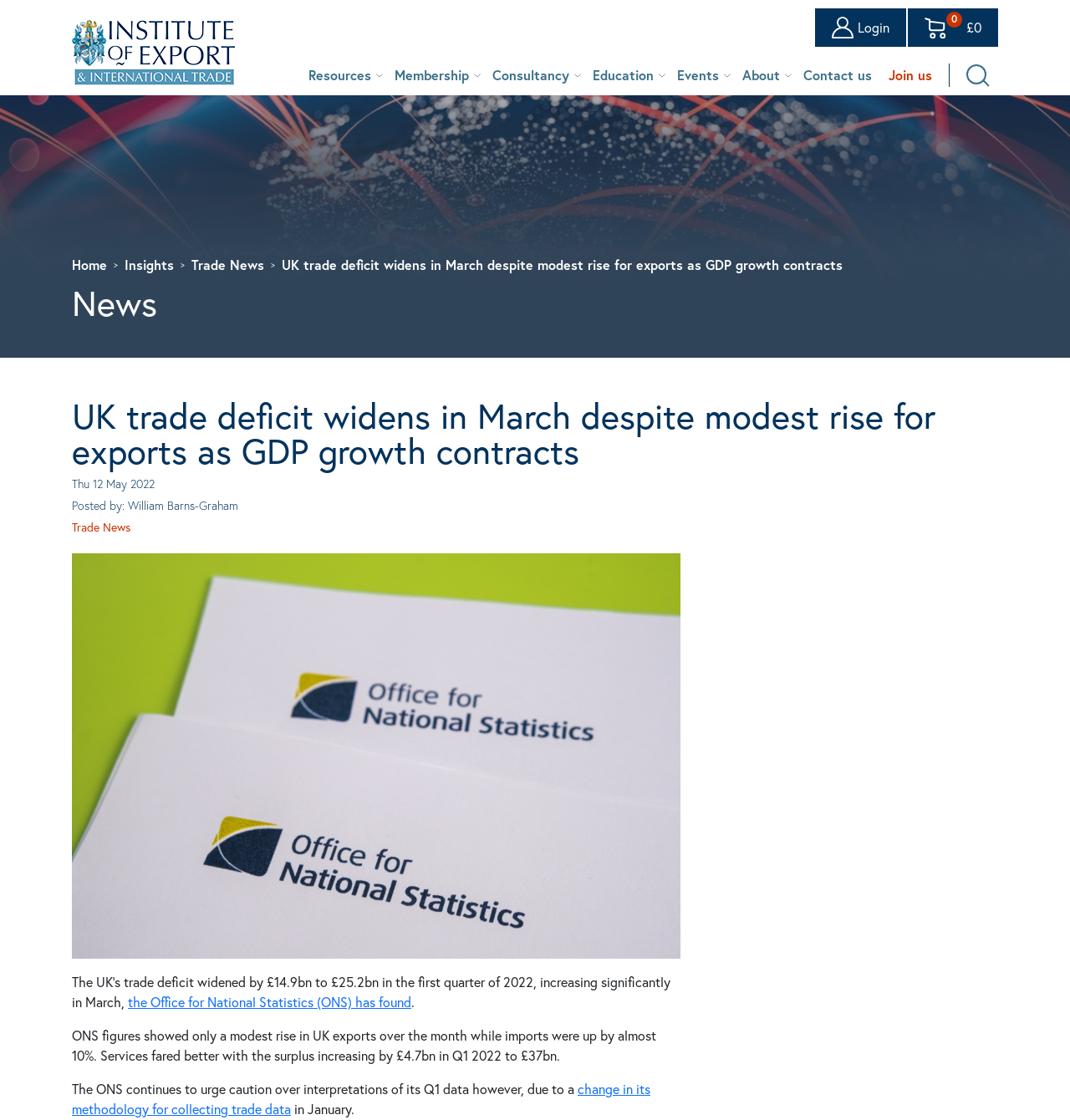What is the name of the logo on the top left?
Please provide a single word or phrase as the answer based on the screenshot.

IOE Logo